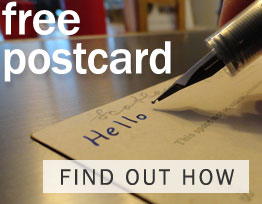What is the person's hand holding?
Using the image as a reference, answer the question with a short word or phrase.

A fountain pen